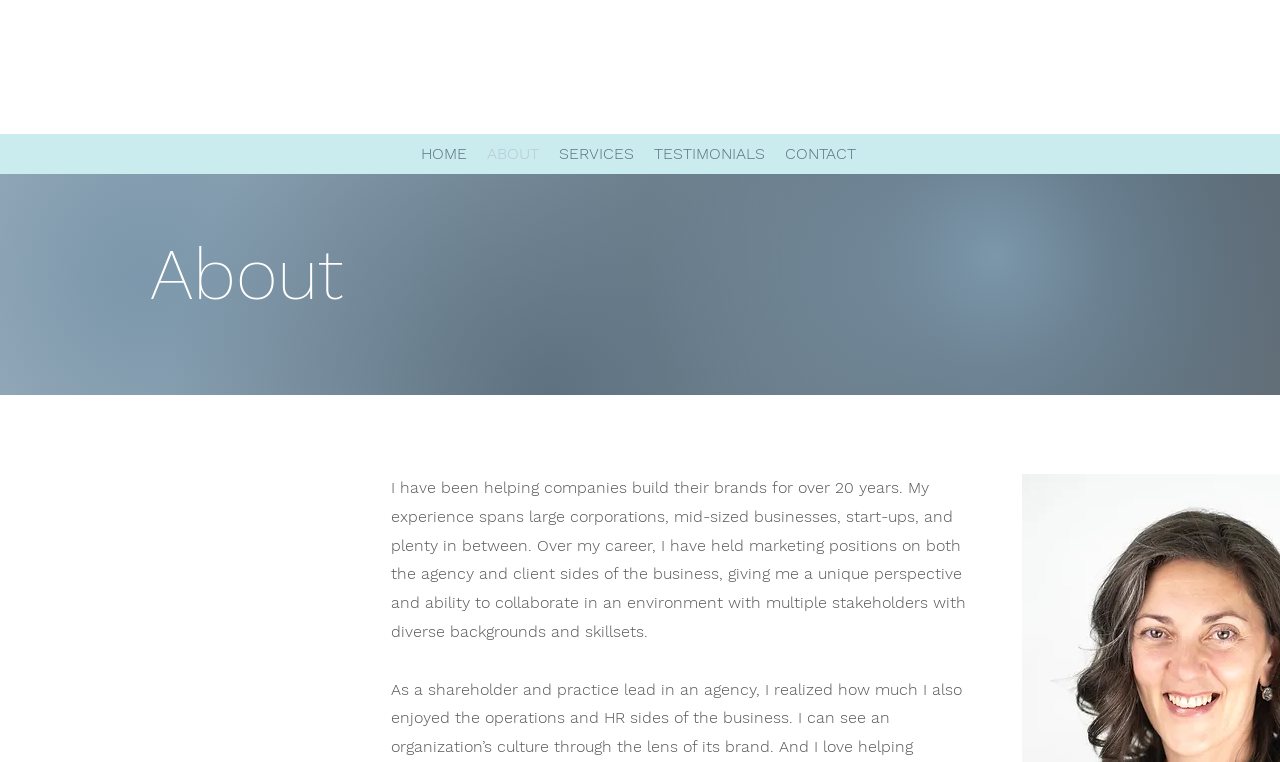What is the profession of Sarah Flynn?
Refer to the image and give a detailed answer to the question.

Based on the webpage, Sarah Flynn is a consultant as indicated by the title 'ABOUT | Sarah Flynn Consulti' and the description of her experience in marketing positions on both the agency and client sides of the business.